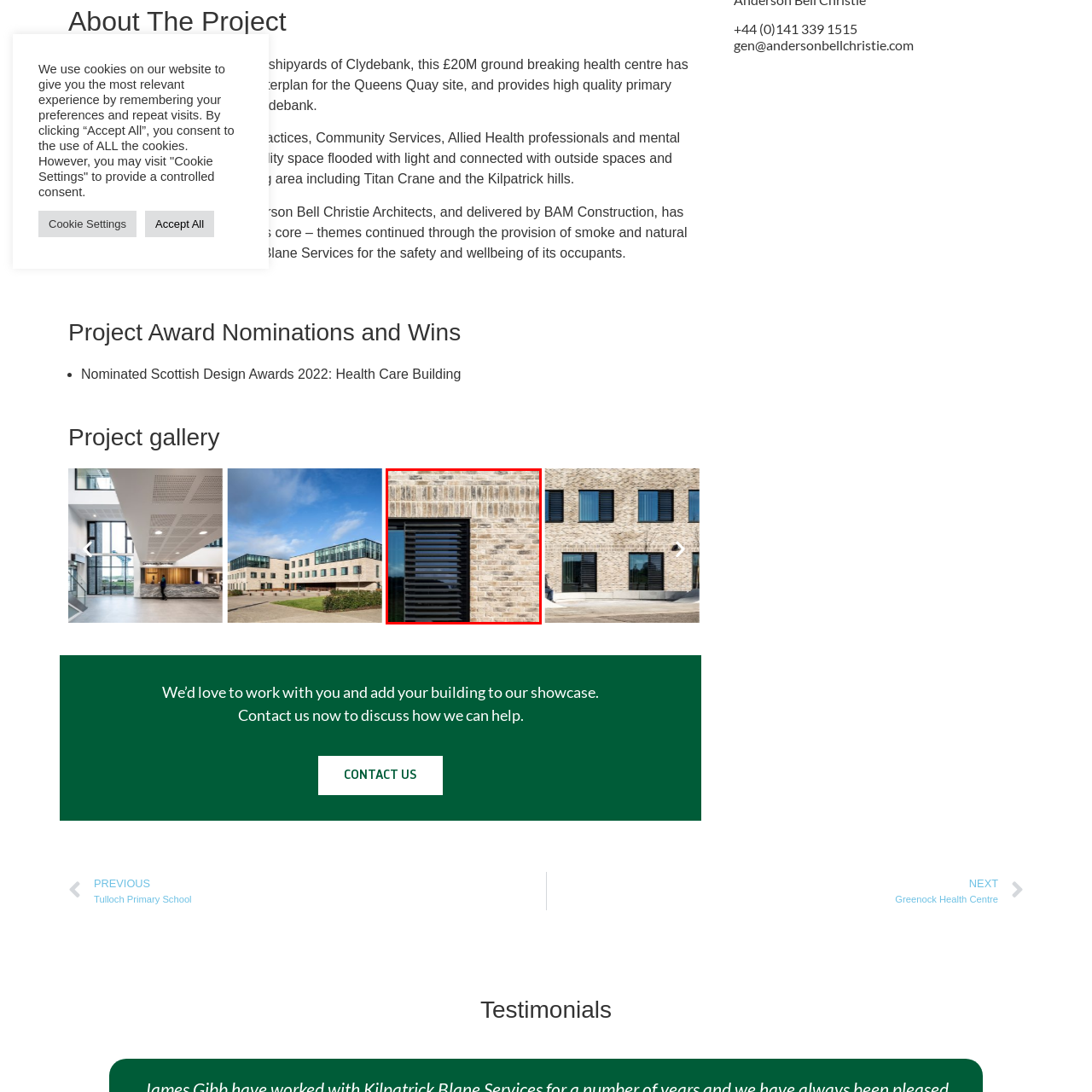What is the significance of the Clydebank Health & Care Centre in the Queens Quay site masterplan?
Review the image highlighted by the red bounding box and respond with a brief answer in one word or phrase.

Pivotal component